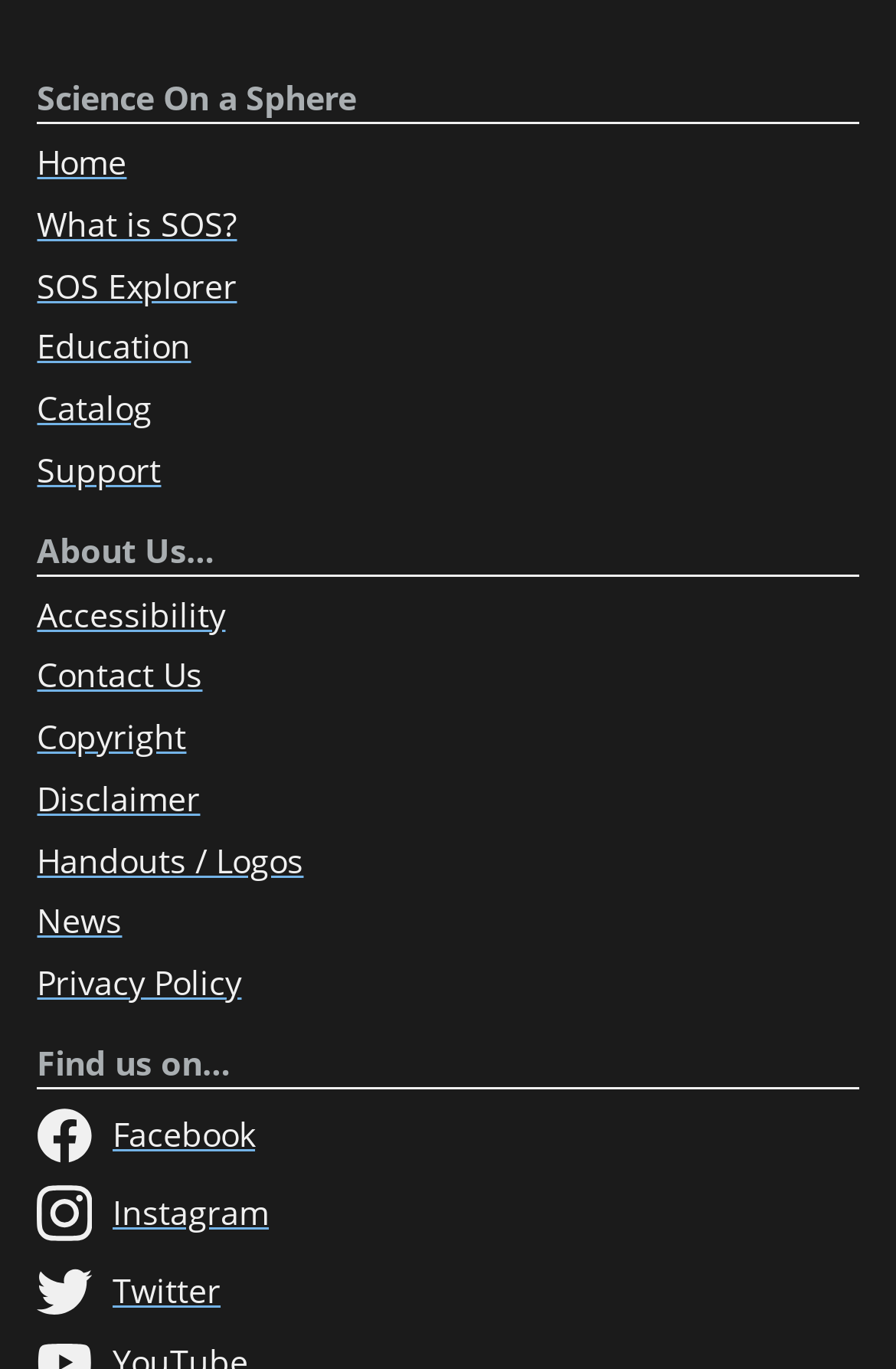Please identify the bounding box coordinates of the region to click in order to complete the task: "Learn about Science On a Sphere". The coordinates must be four float numbers between 0 and 1, specified as [left, top, right, bottom].

[0.041, 0.058, 0.959, 0.091]